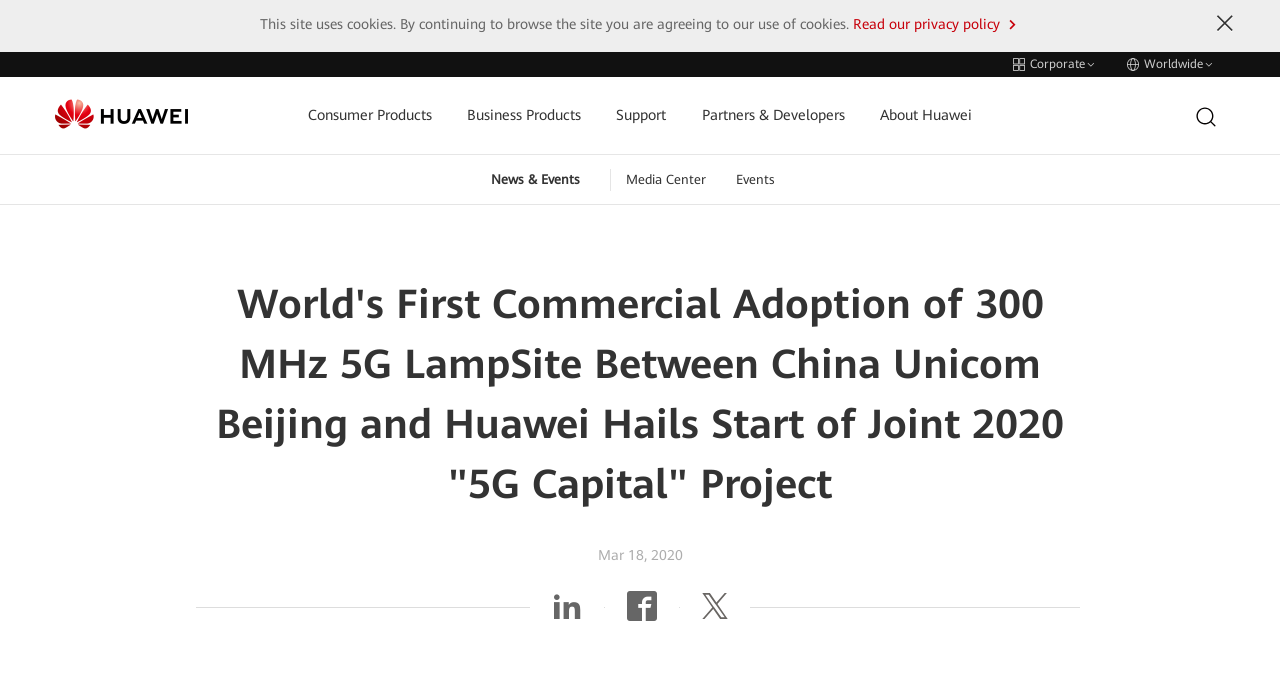Please specify the bounding box coordinates of the element that should be clicked to execute the given instruction: 'Read News & Events'. Ensure the coordinates are four float numbers between 0 and 1, expressed as [left, top, right, bottom].

[0.383, 0.247, 0.477, 0.279]